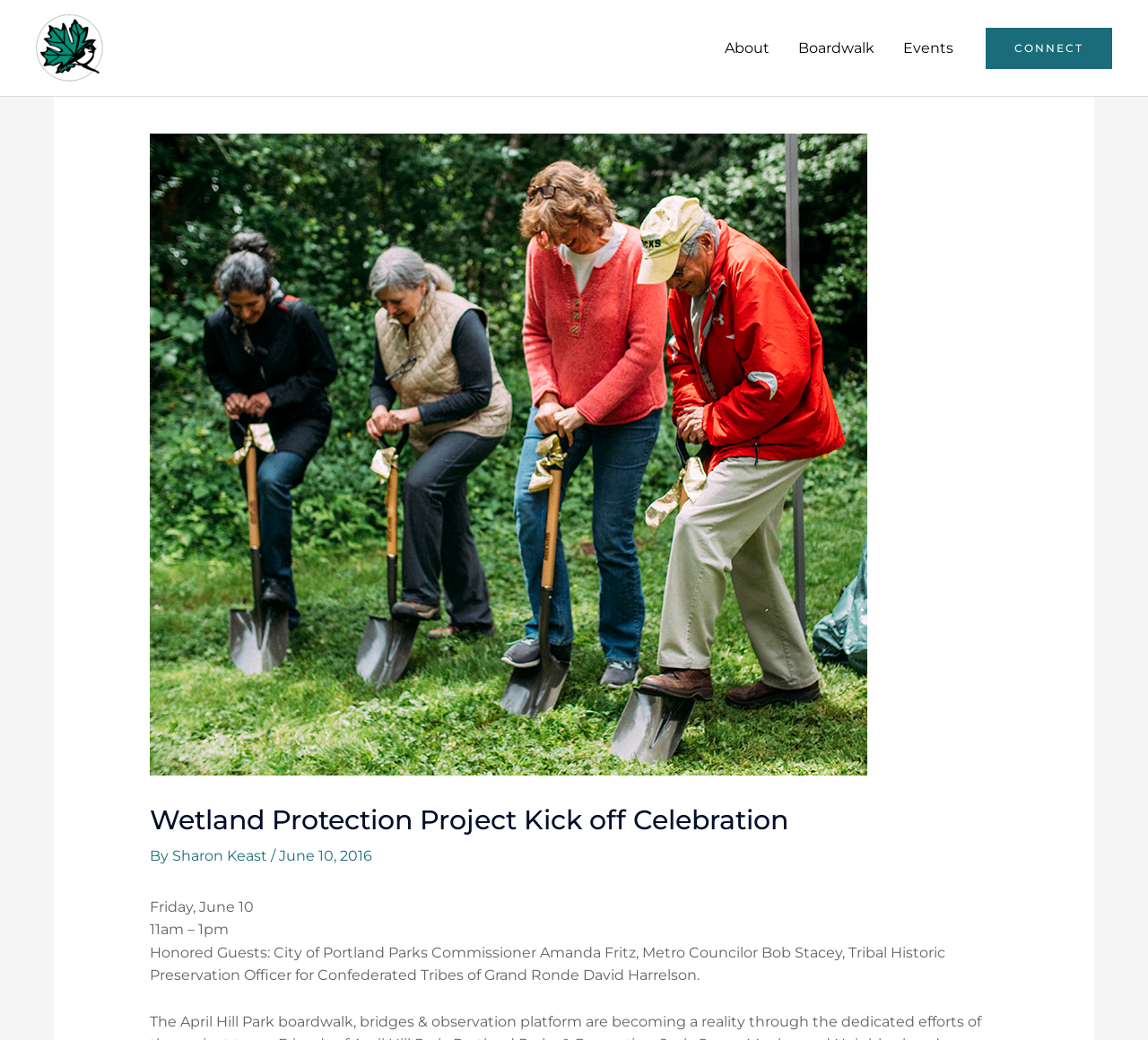Give a concise answer using one word or a phrase to the following question:
What is the name of the park?

April Hill Park